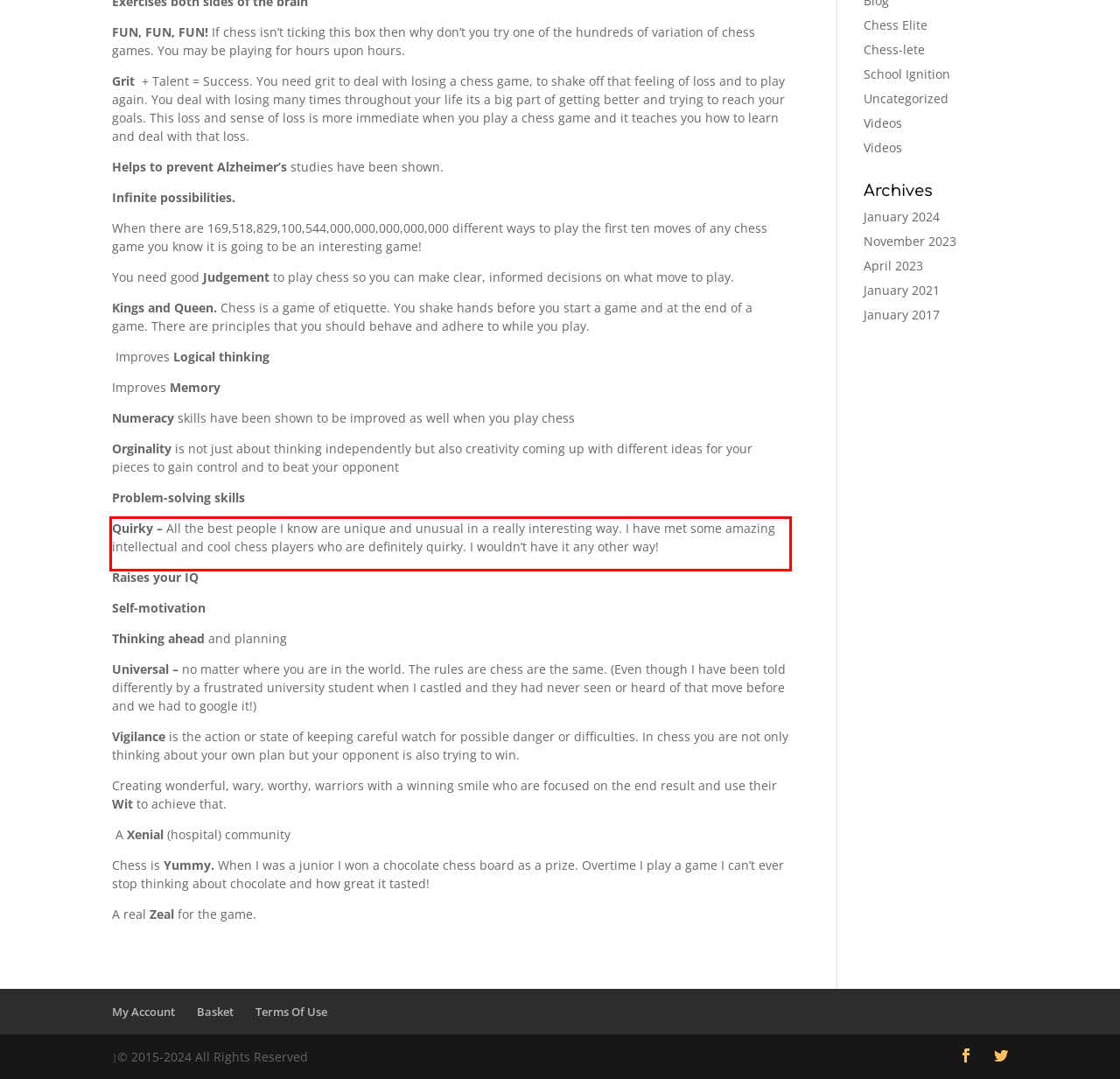From the provided screenshot, extract the text content that is enclosed within the red bounding box.

Quirky – All the best people I know are unique and unusual in a really interesting way. I have met some amazing intellectual and cool chess players who are definitely quirky. I wouldn’t have it any other way!